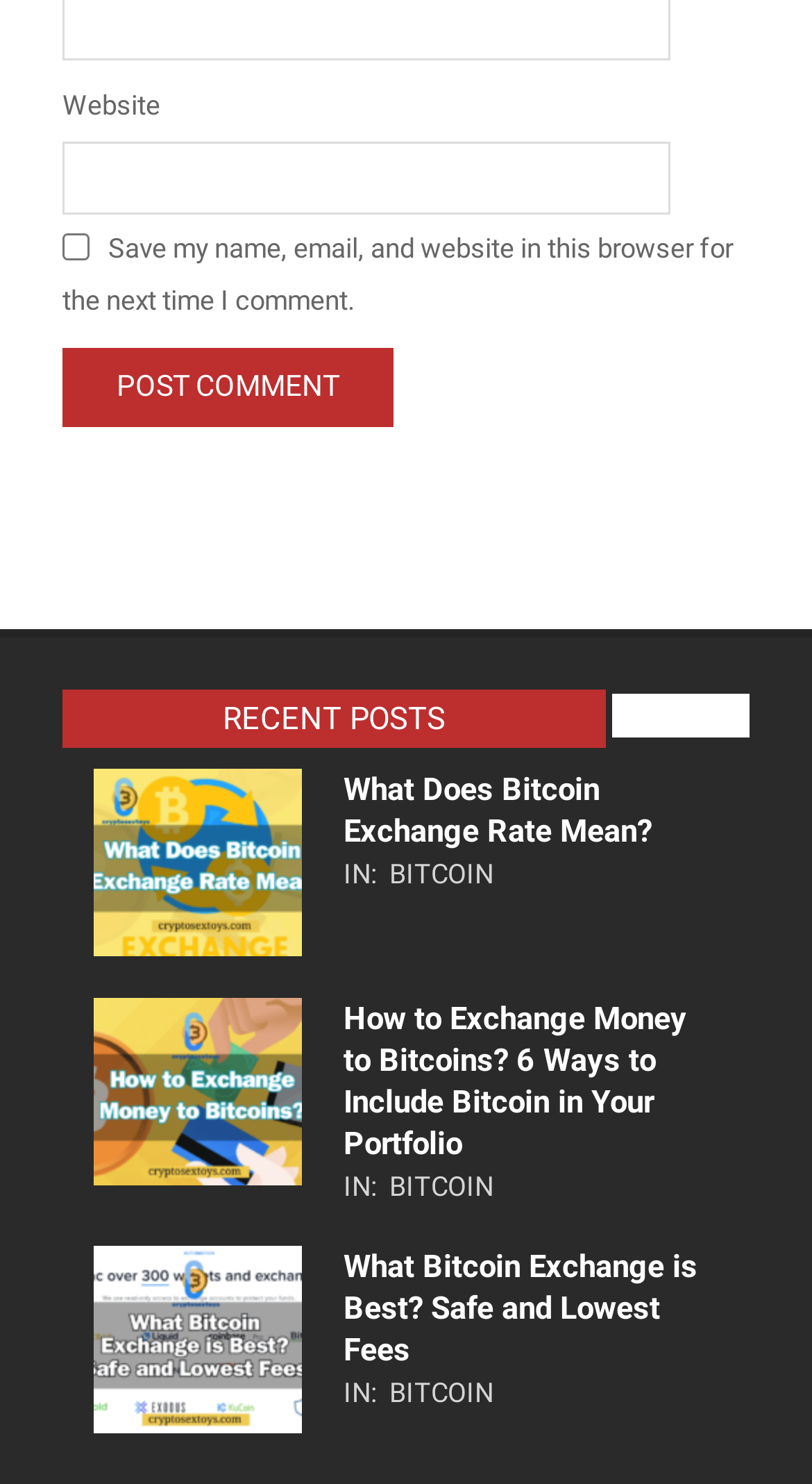With reference to the image, please provide a detailed answer to the following question: What is the button below the textbox for?

The button is labeled 'Post Comment' and is located below a textbox, suggesting that it is used to submit a comment or post.